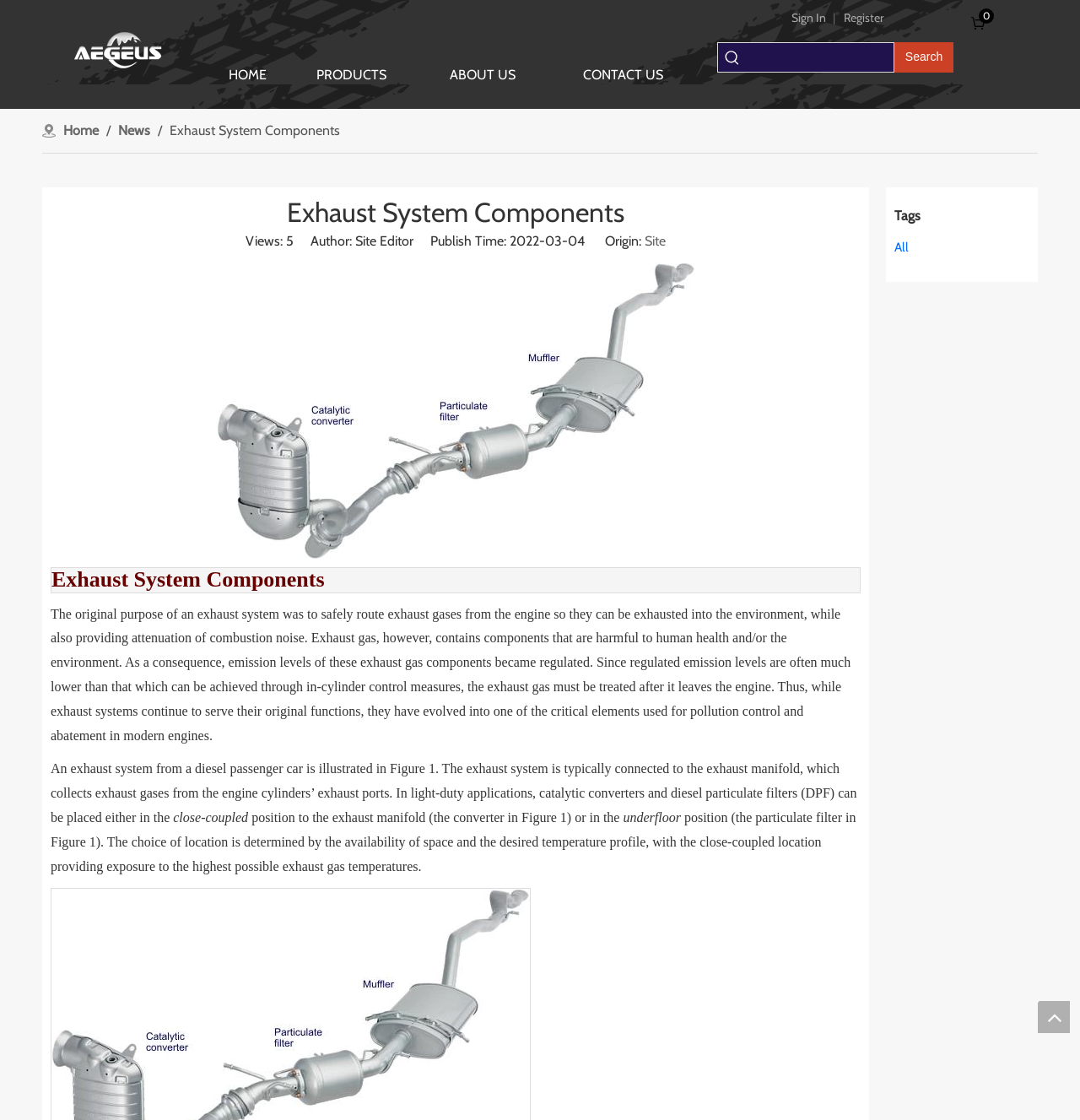Please answer the following question as detailed as possible based on the image: 
What is the purpose of an exhaust system?

According to the text on the webpage, the original purpose of an exhaust system was to safely route exhaust gases from the engine so they can be exhausted into the environment, while also providing attenuation of combustion noise.